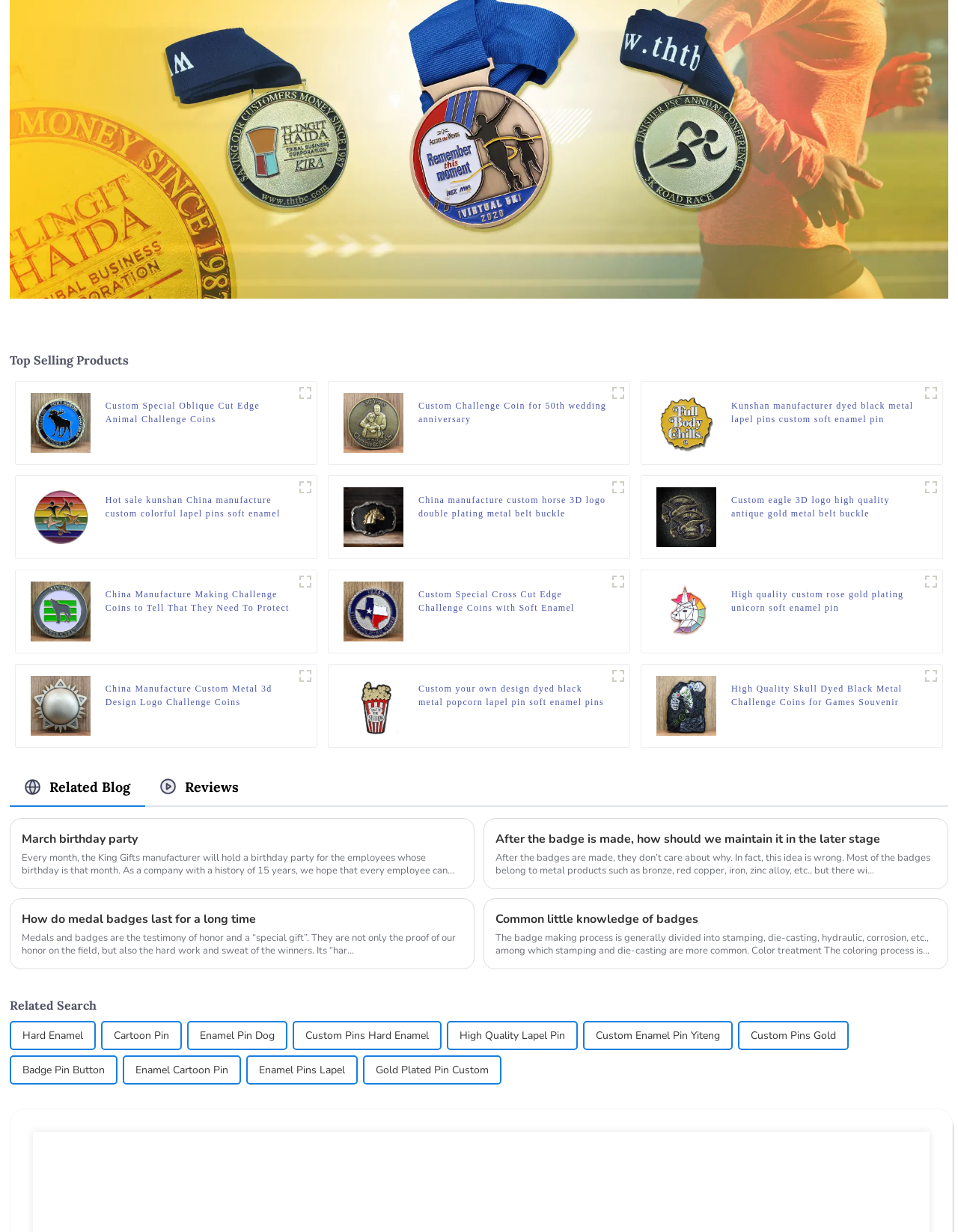Please identify the bounding box coordinates of the element I need to click to follow this instruction: "Discover China Manufacture Making Challenge Coins to Tell That They Need To Protect Animals".

[0.11, 0.477, 0.307, 0.499]